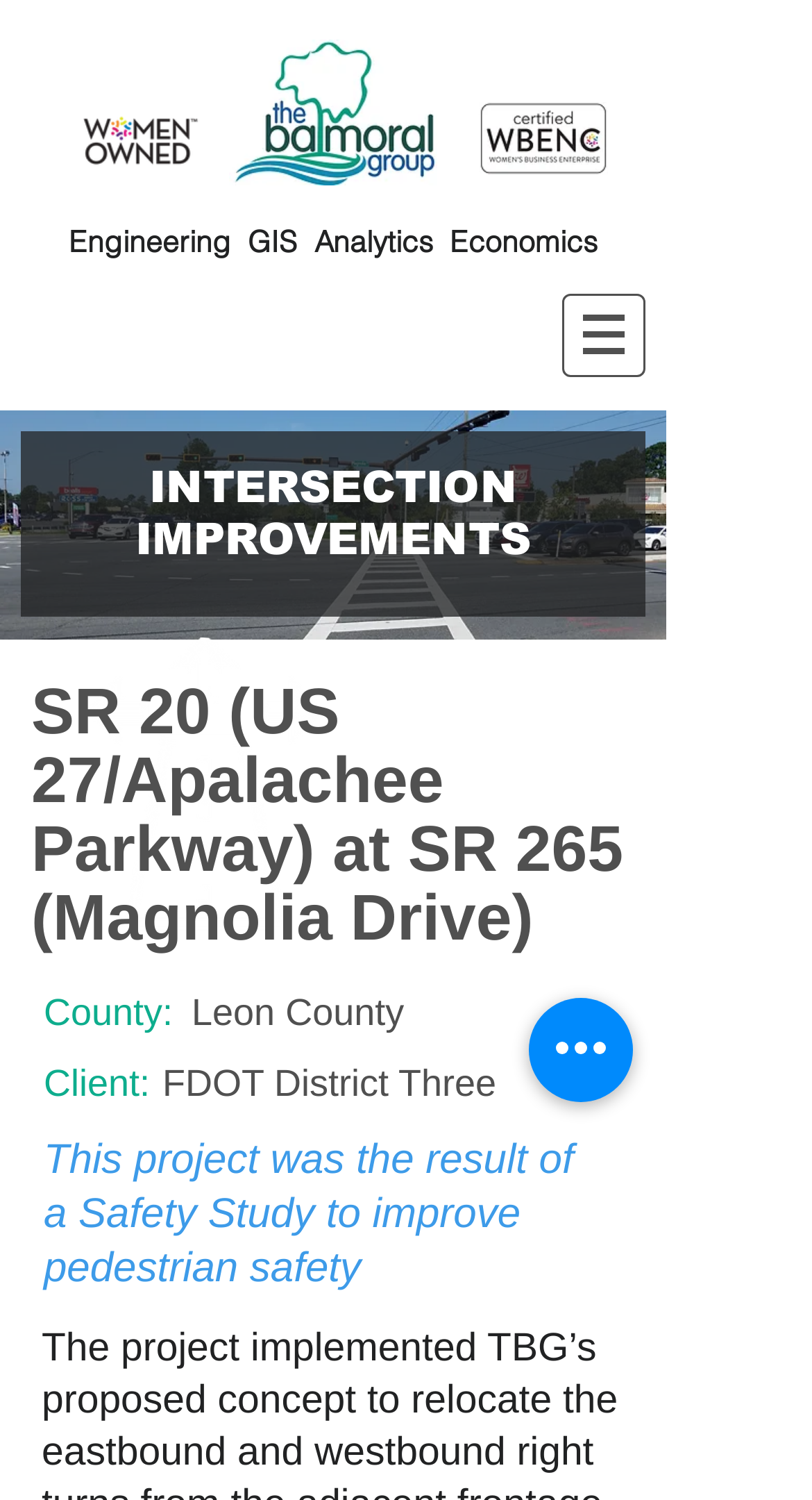Describe all significant elements and features of the webpage.

The webpage appears to be a project description page, specifically focused on the SR 20 (US 27/Apalachee Parkway) at SR 265 (Magnolia Drive) intersection improvement project. 

At the top left, there is a "Women Owned" logo, and to its right, the Balmoral Group logo is displayed. Further to the right, a "Certified WBENC - Women's Business Enterprise" logo is present. 

Below these logos, a heading lists the company's services: "Engineering GIS Analytics Economics". 

On the top right, a navigation menu labeled "Site" is located, which contains a dropdown menu indicated by an icon. 

The main content of the page is divided into sections. The first section is headed "INTERSECTION IMPROVEMENTS" and features an icon of a road with three arrows. 

Below this, the project title "SR 20 (US 27/Apalachee Parkway) at SR 265 (Magnolia Drive)" is displayed, followed by the location "Leon County". 

The project details are organized into sections, with headings such as "County:", "Client:", and the client's name "FDOT District Three". 

A paragraph of text explains that the project was the result of a Safety Study to improve pedestrian safety. 

Finally, at the bottom right, a "Quick actions" button is located.